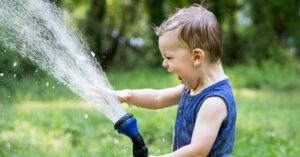Using the information shown in the image, answer the question with as much detail as possible: What is the boy wearing?

According to the caption, the boy is dressed in a blue sleeveless shirt, which is a part of his attire while playing outside in the yard.